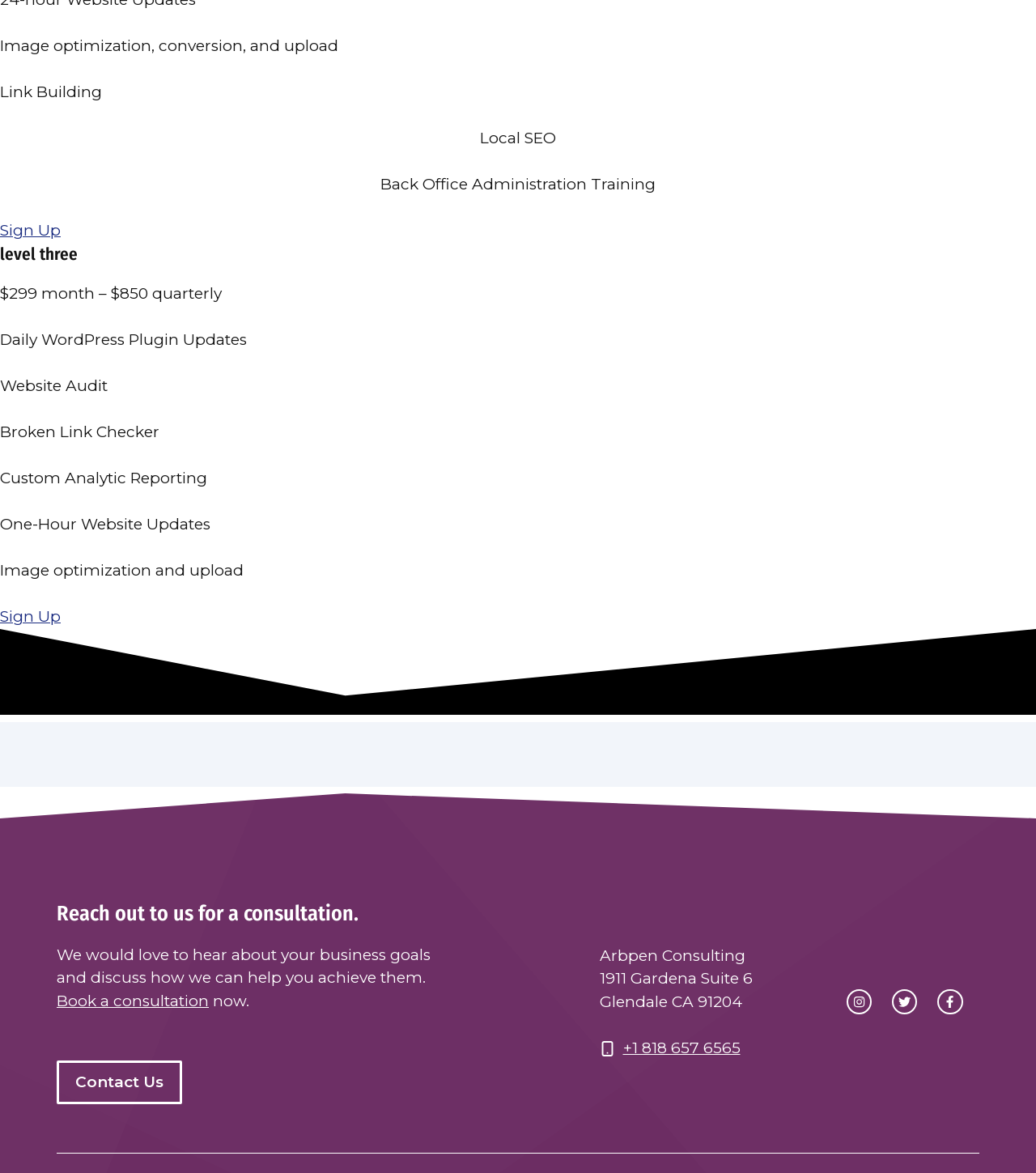Identify the bounding box coordinates of the element to click to follow this instruction: 'Sign up for the service'. Ensure the coordinates are four float values between 0 and 1, provided as [left, top, right, bottom].

[0.0, 0.189, 0.059, 0.204]